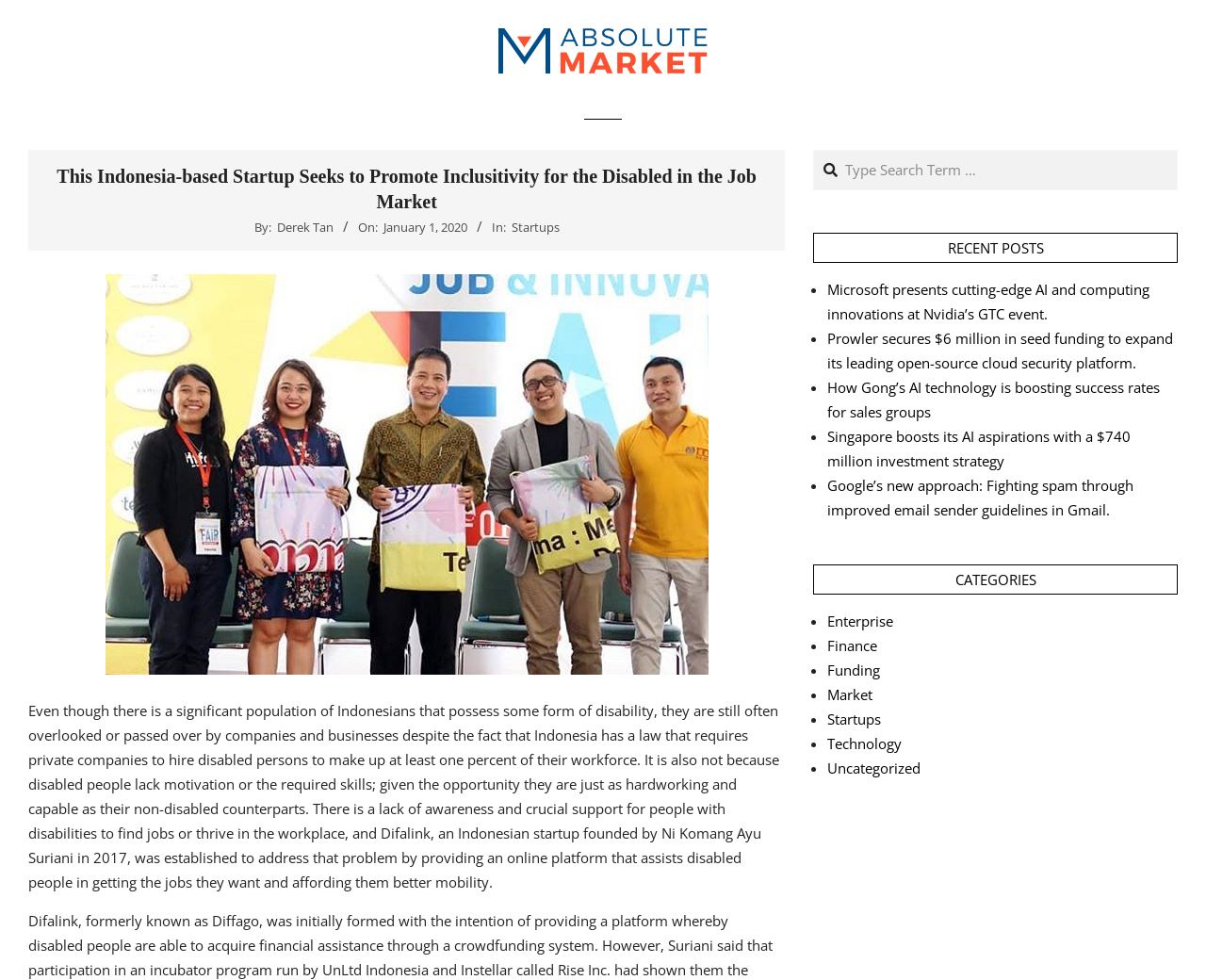What is the date of the article?
Please answer the question with as much detail and depth as you can.

The article mentions 'On: Wednesday, January 1, 2020, 4:31 am' which indicates that the article was published on Wednesday, January 1, 2020.